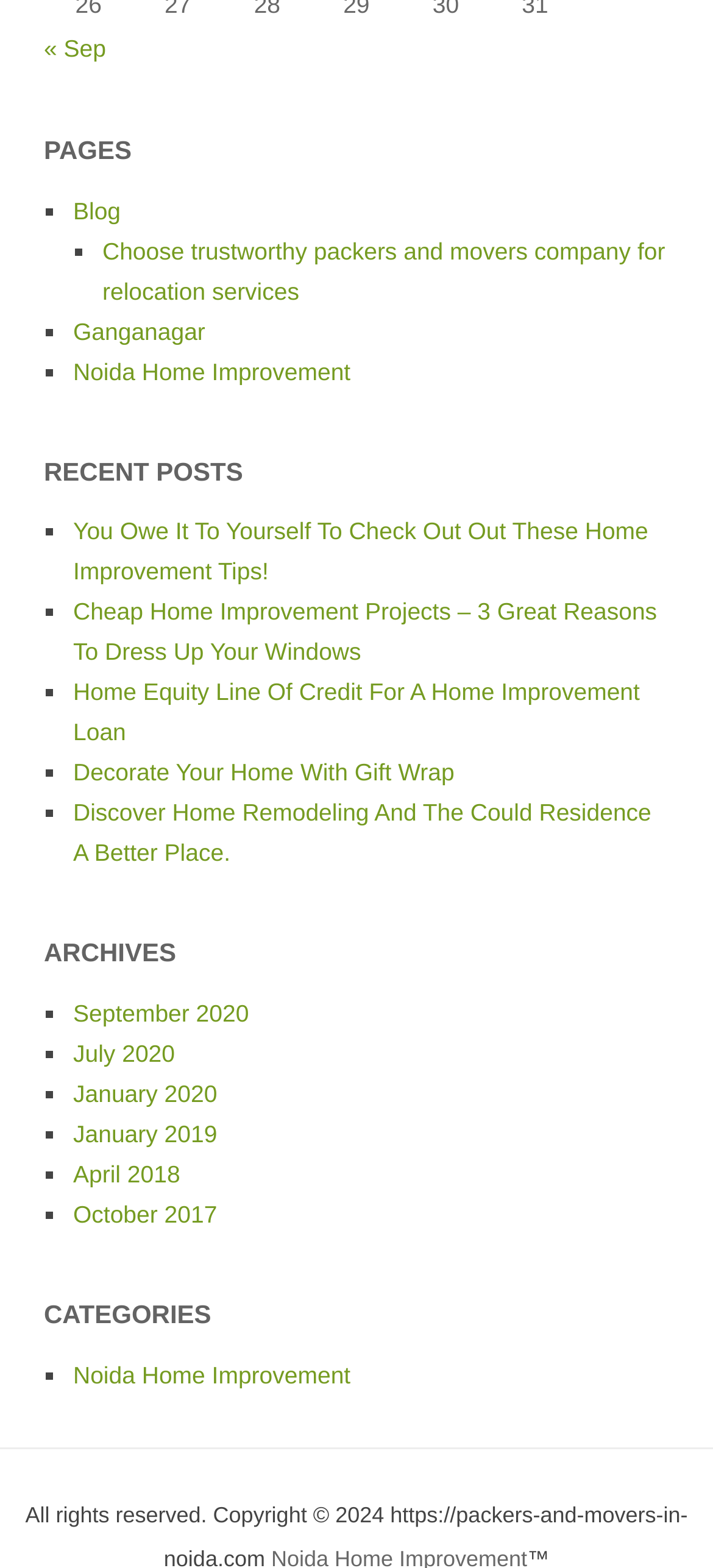Determine the bounding box coordinates for the UI element matching this description: "Blog".

[0.103, 0.126, 0.169, 0.143]